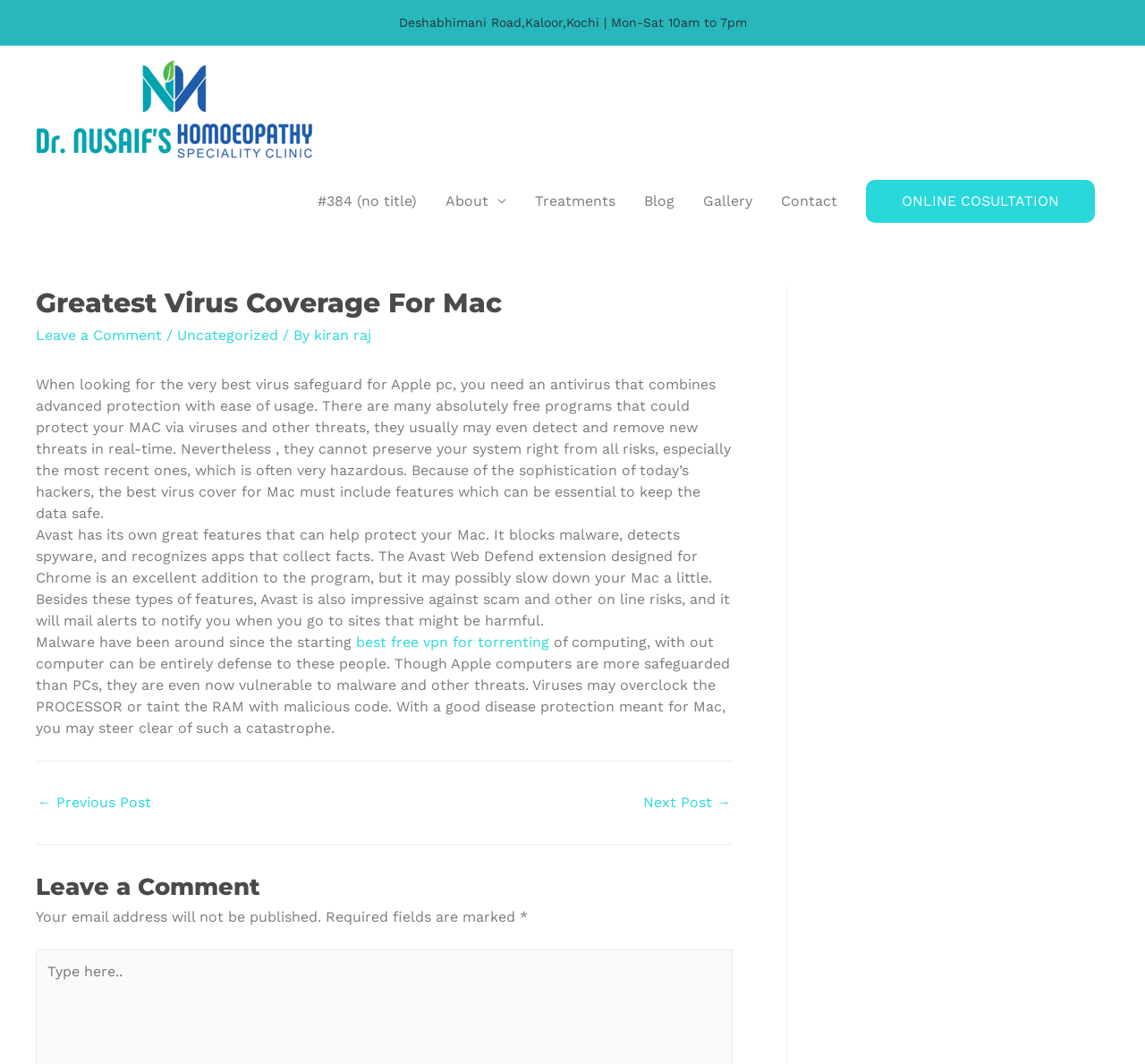What is the purpose of the Avast Web Defend extension?
Please utilize the information in the image to give a detailed response to the question.

According to the webpage content, the Avast Web Defend extension is designed to block malware and detect spyware. It is mentioned as a feature of the Avast antivirus software that helps protect Mac computers from online threats.